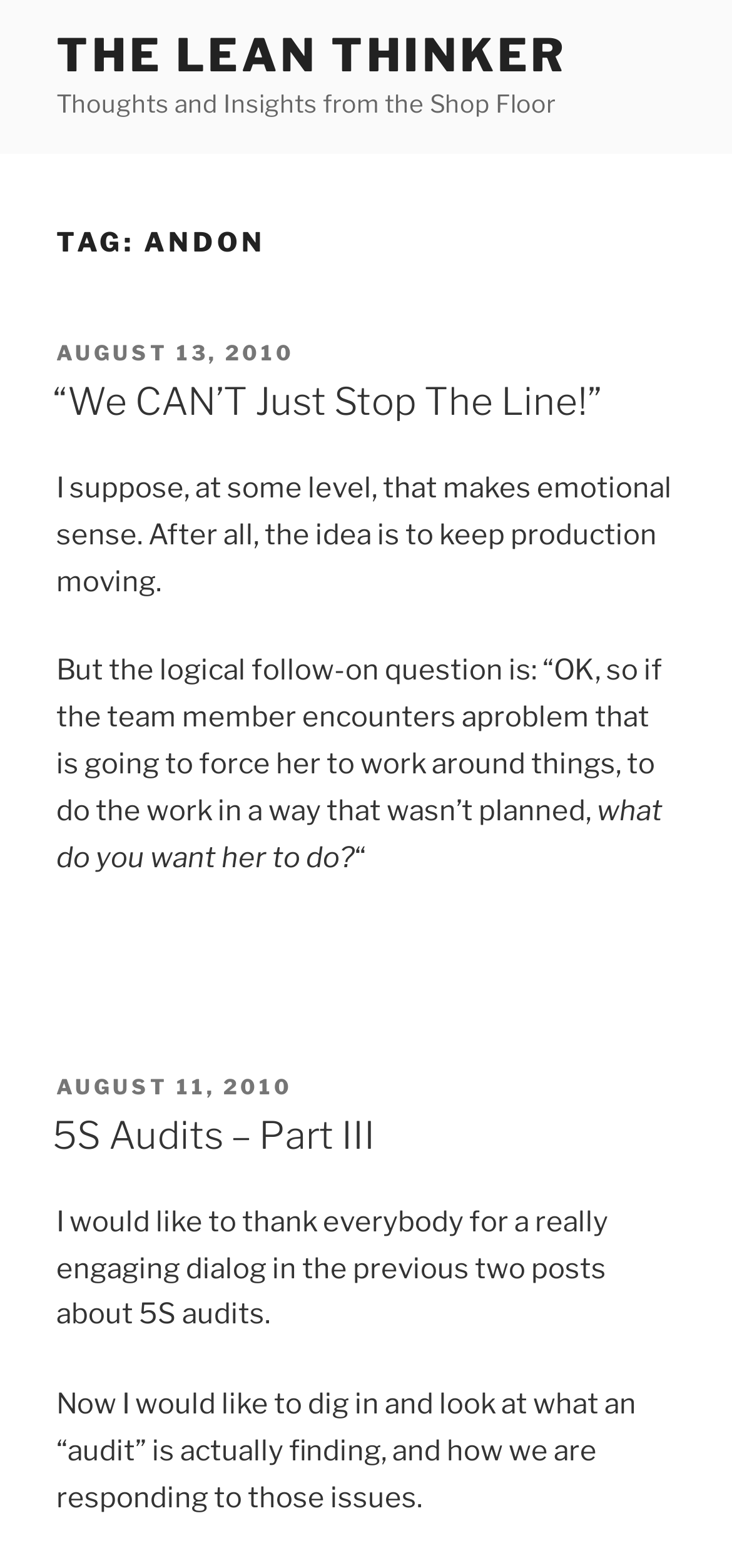What is the topic of the first post?
Respond to the question with a well-detailed and thorough answer.

The first post on the webpage has a heading that says '“We CAN’T Just Stop The Line!”'. This is likely the title of the post, which gives an idea of what the post is about.